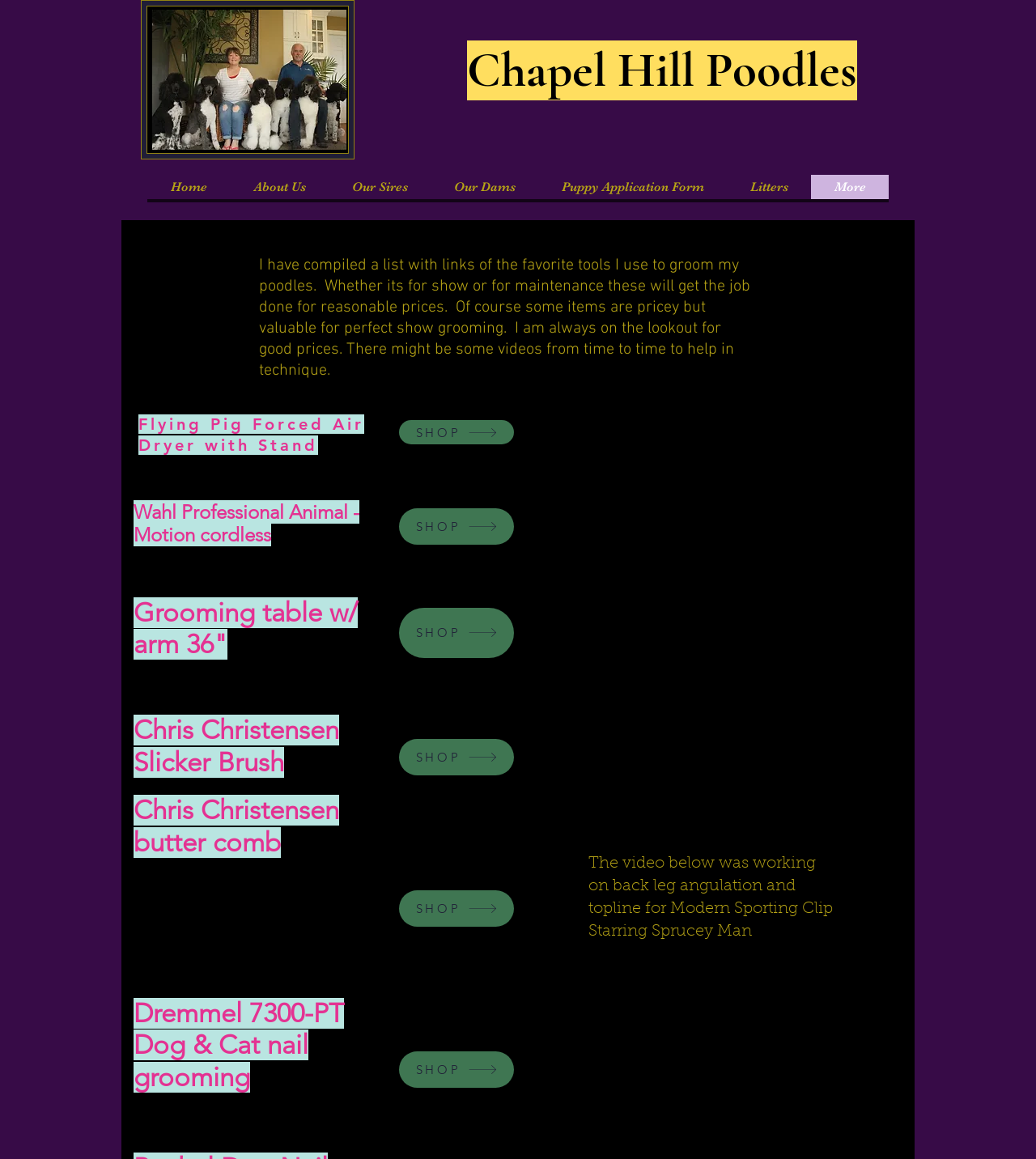Identify the bounding box coordinates of the section to be clicked to complete the task described by the following instruction: "Shop for Wahl Professional Animal - Motion cordless". The coordinates should be four float numbers between 0 and 1, formatted as [left, top, right, bottom].

[0.385, 0.439, 0.496, 0.47]